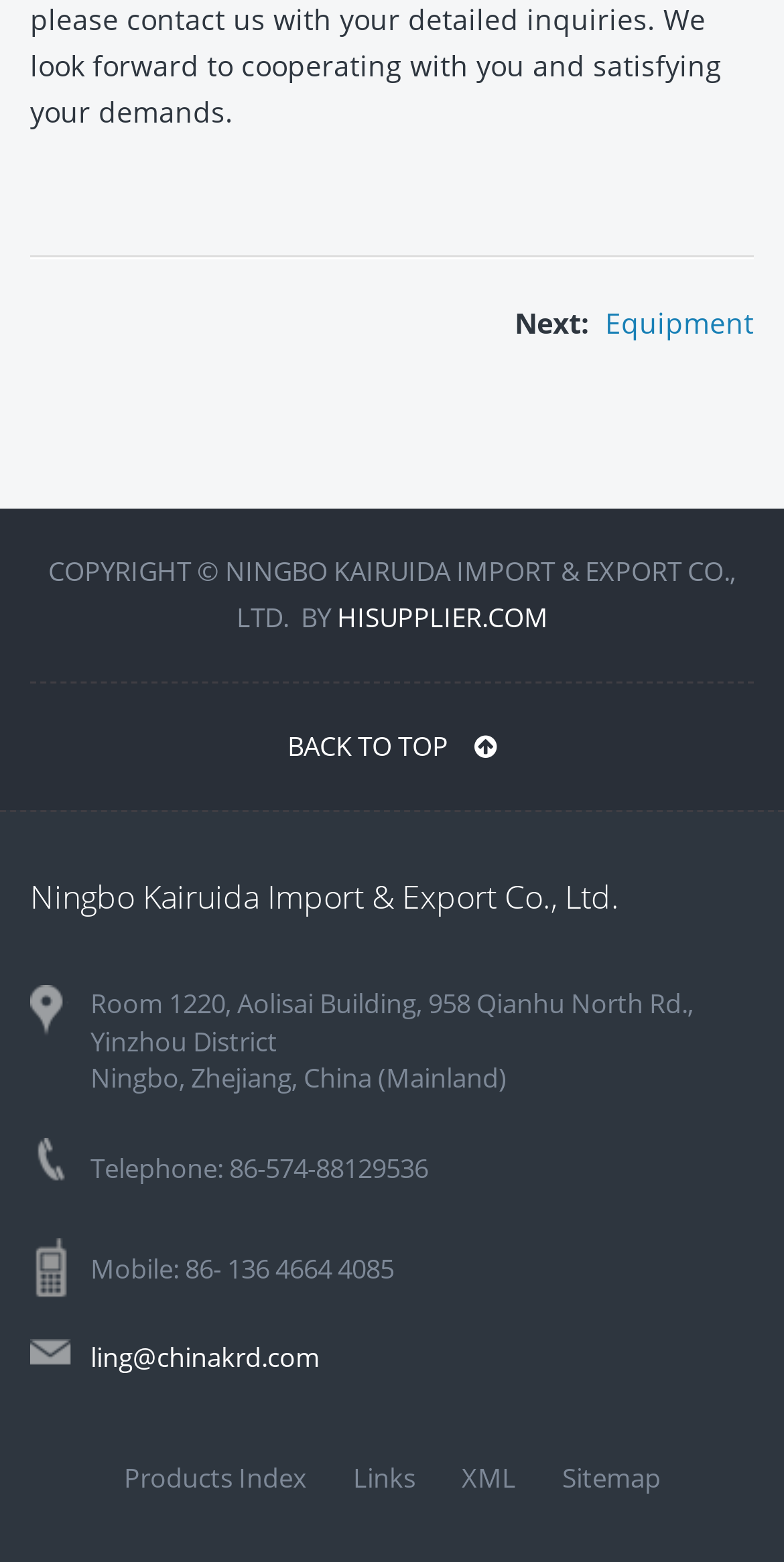Mark the bounding box of the element that matches the following description: "Equipment".

[0.772, 0.194, 0.962, 0.219]